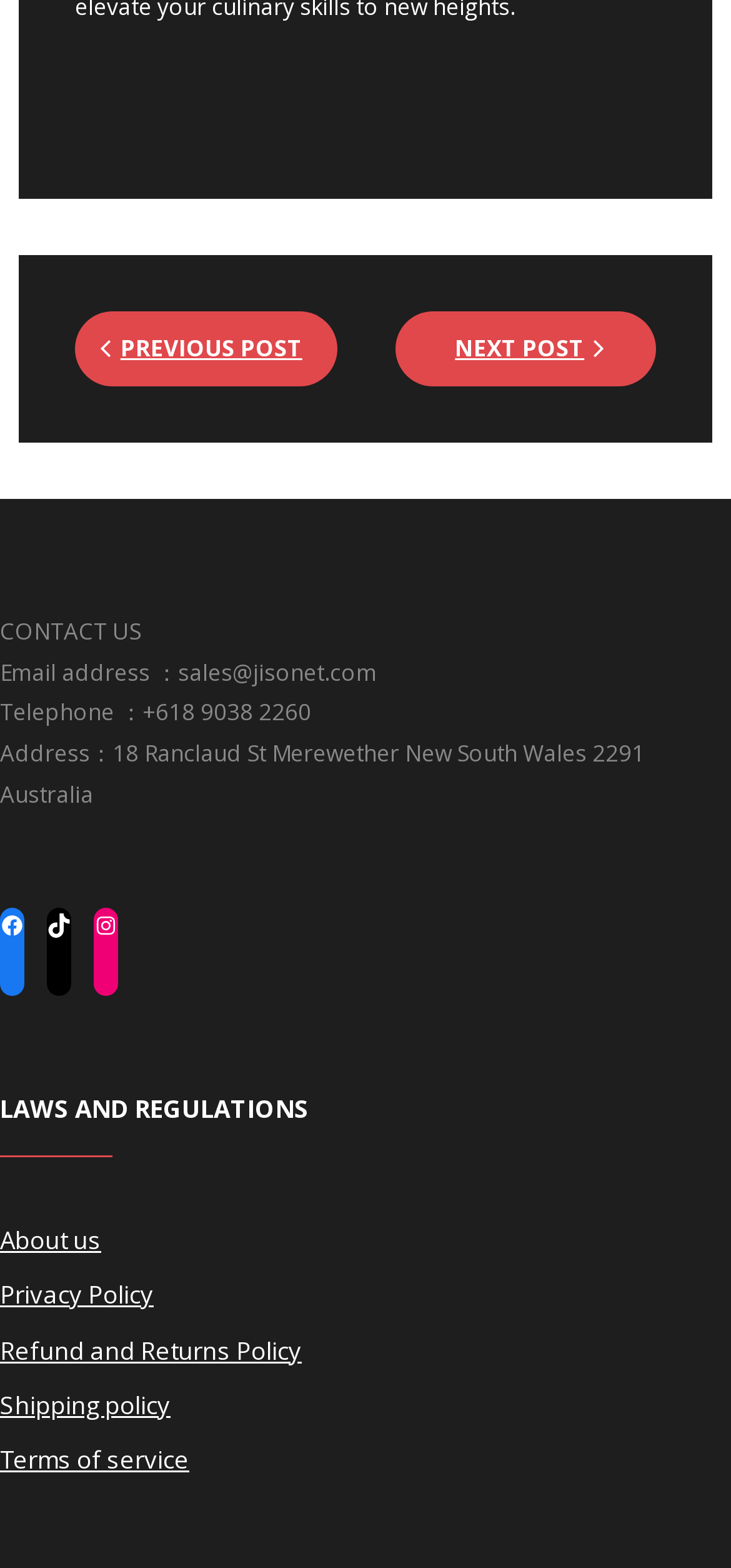Using the information from the screenshot, answer the following question thoroughly:
How many social media links are there?

I counted the number of social media links by looking at the section with the Facebook, TikTok, and Instagram links, and found that there are three in total.